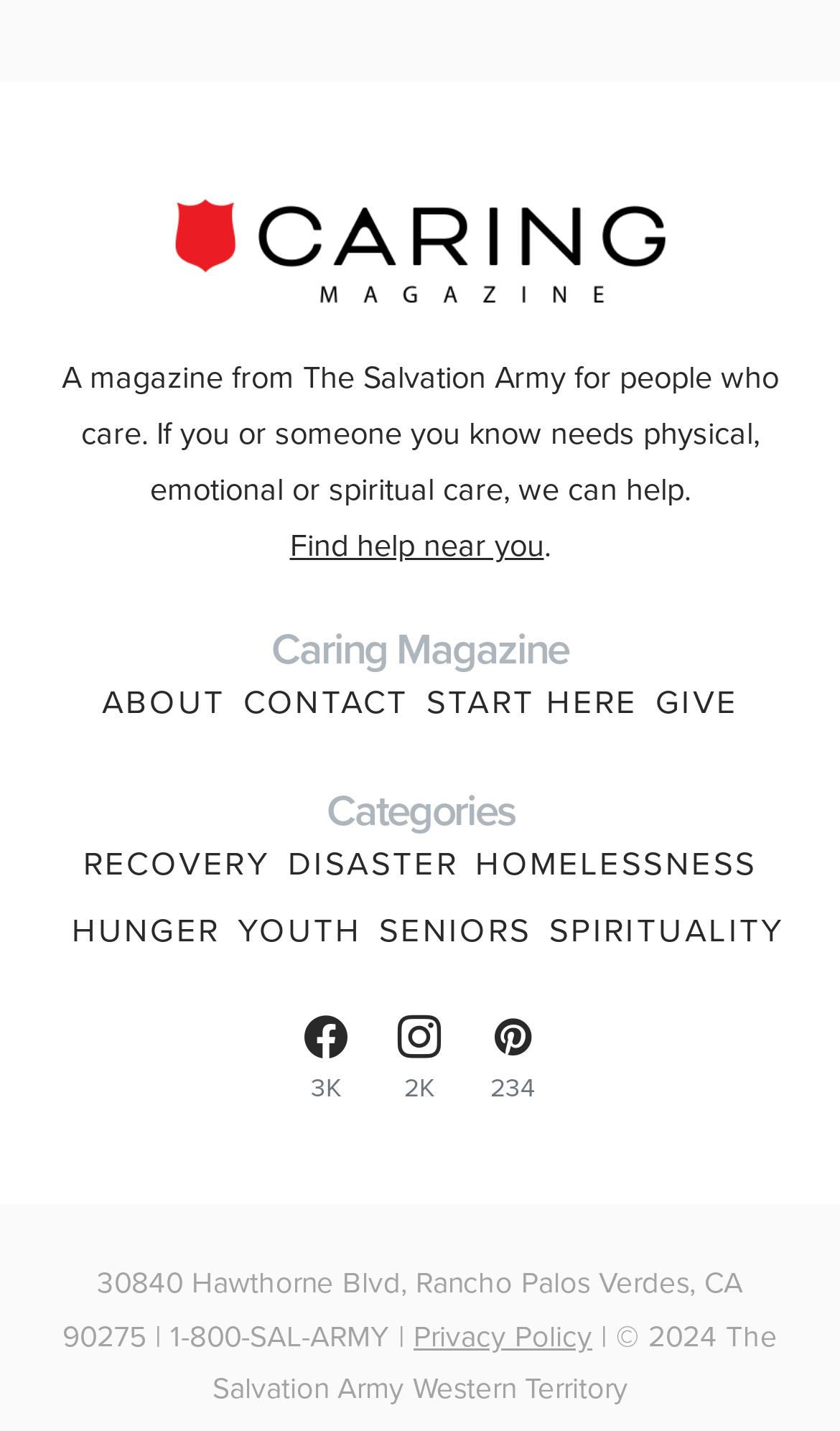Based on the image, provide a detailed response to the question:
How many followers does the Facebook page have?

The webpage has a link to the Facebook page, and next to it, there is a static text element with the number '3K', indicating that the Facebook page has 3,000 followers.